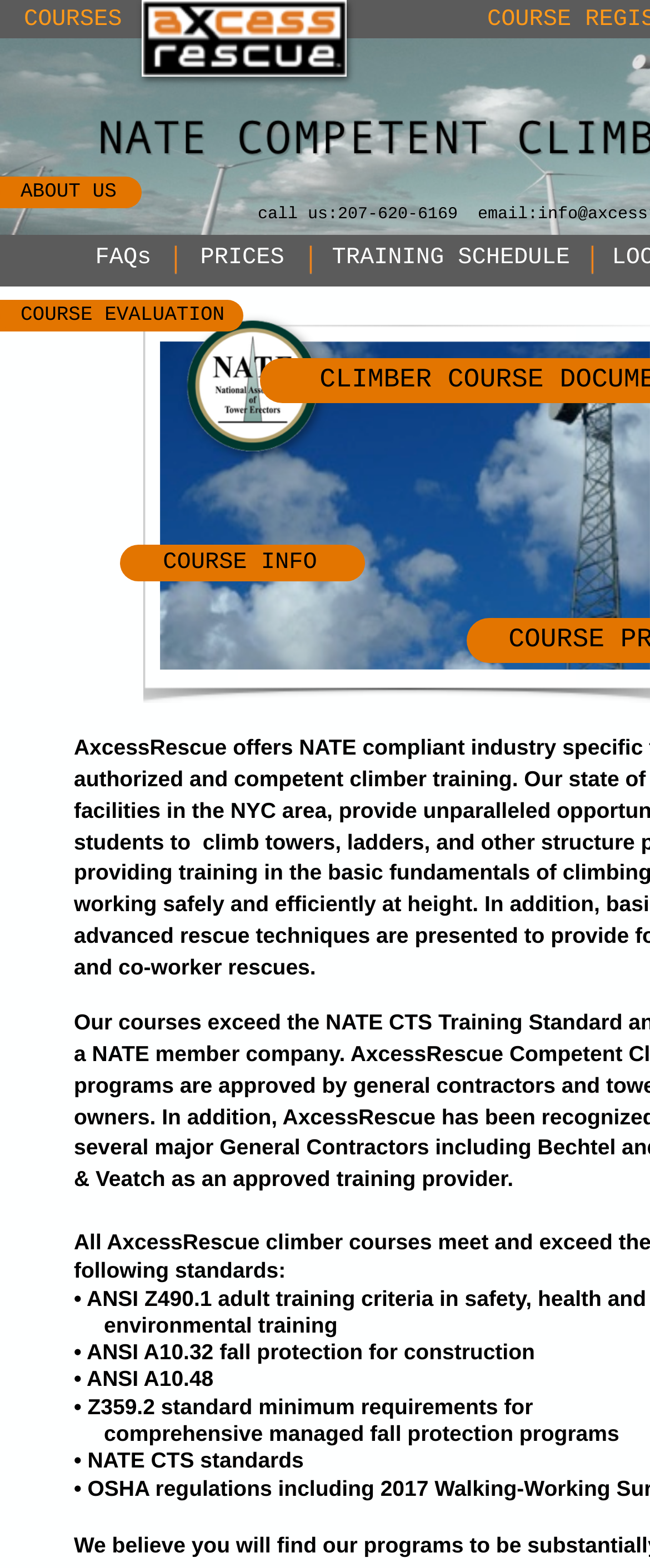Provide the bounding box coordinates, formatted as (top-left x, top-left y, bottom-right x, bottom-right y), with all values being floating point numbers between 0 and 1. Identify the bounding box of the UI element that matches the description: ABOUT US

[0.032, 0.115, 0.179, 0.13]